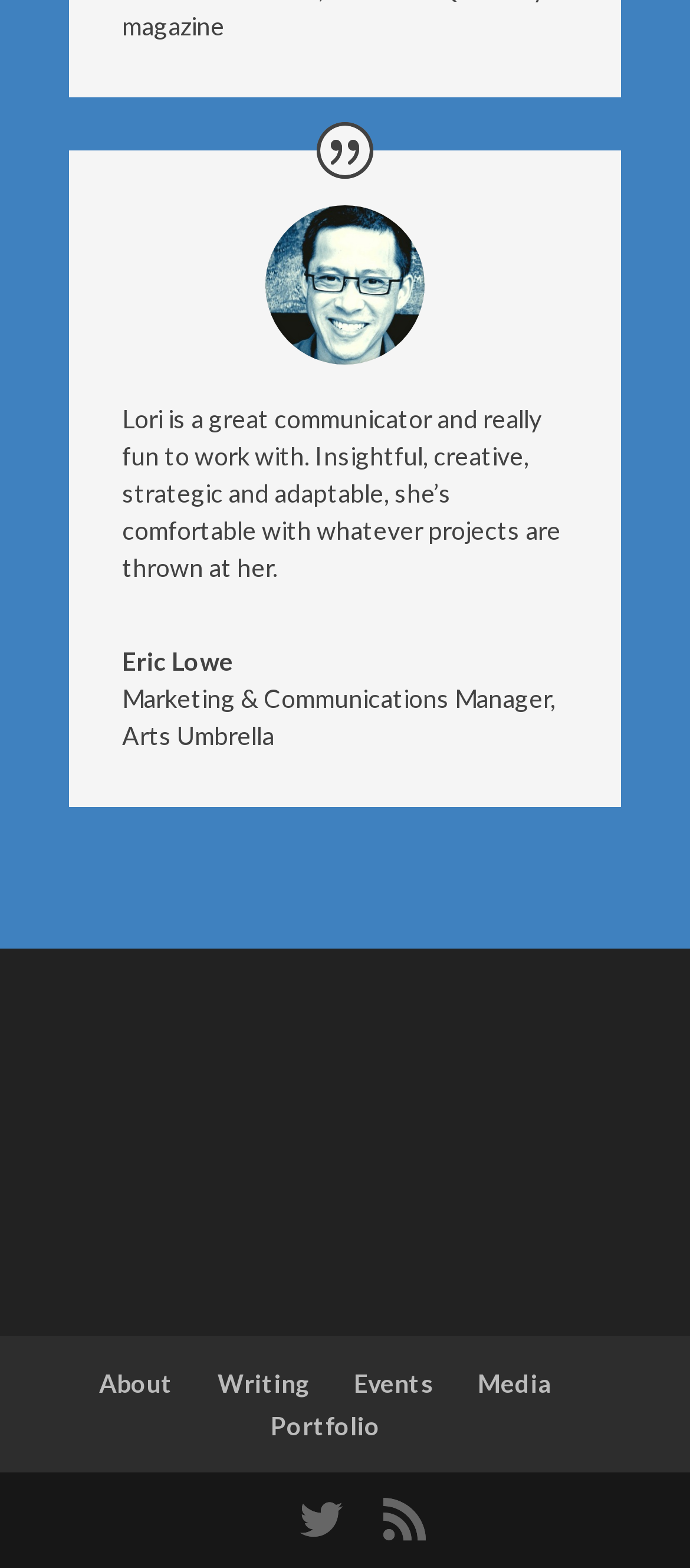What is the organization where Eric Lowe works?
Using the image, answer in one word or phrase.

Arts Umbrella